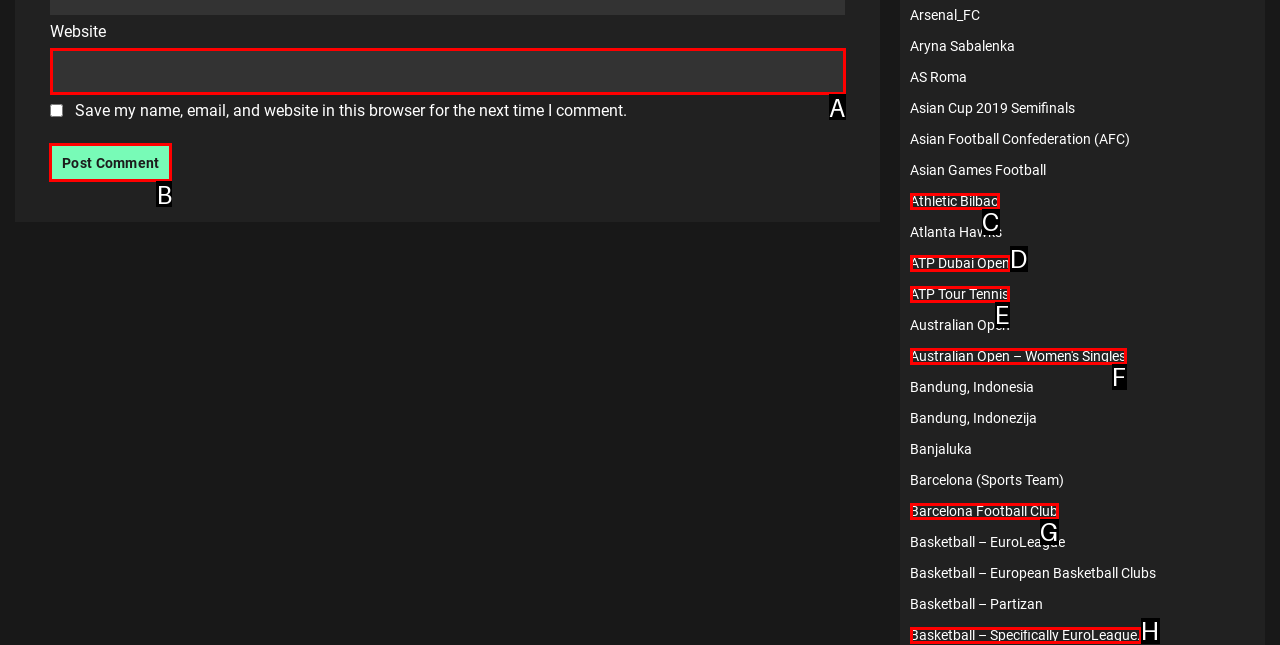Select the HTML element that should be clicked to accomplish the task: Post a comment Reply with the corresponding letter of the option.

B